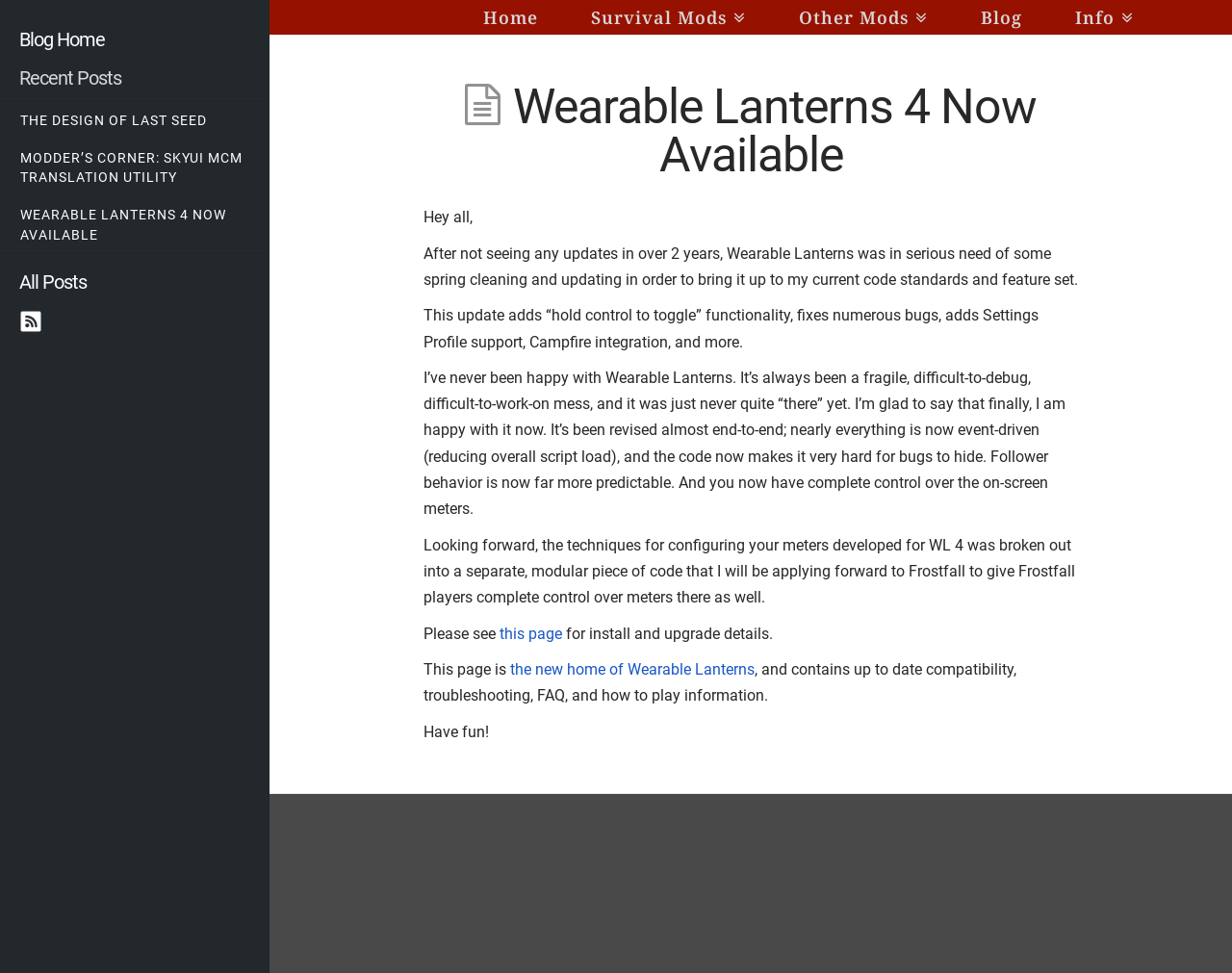Provide the bounding box for the UI element matching this description: "The Design of Last Seed".

[0.016, 0.115, 0.168, 0.131]